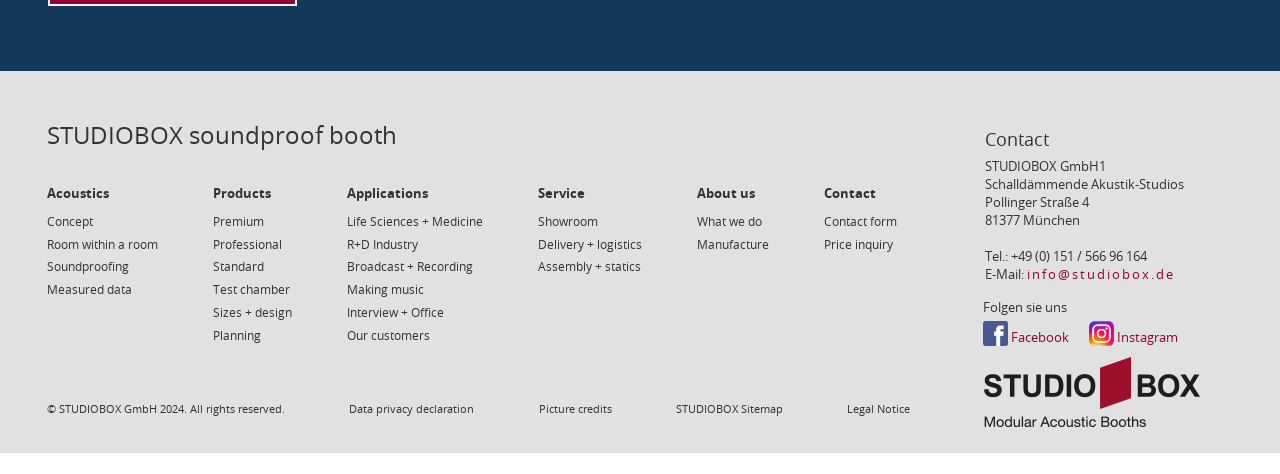What is the name of the company?
Please provide a comprehensive answer based on the information in the image.

The company name can be found in the footer section of the webpage, where it is written as 'STUDIOBOX GmbH' along with the address and contact information.